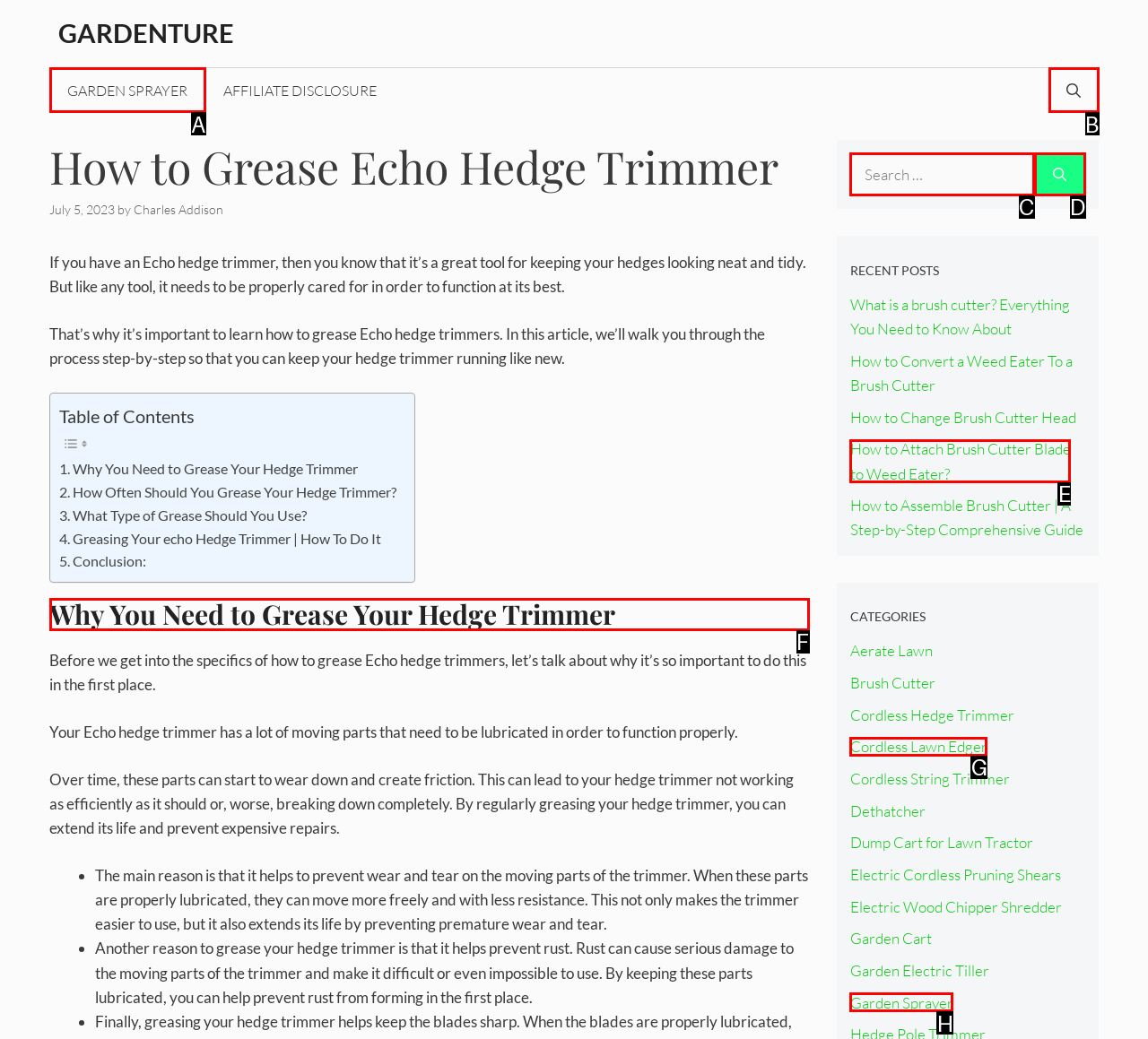To complete the instruction: Read the 'Why You Need to Grease Your Hedge Trimmer' section, which HTML element should be clicked?
Respond with the option's letter from the provided choices.

F